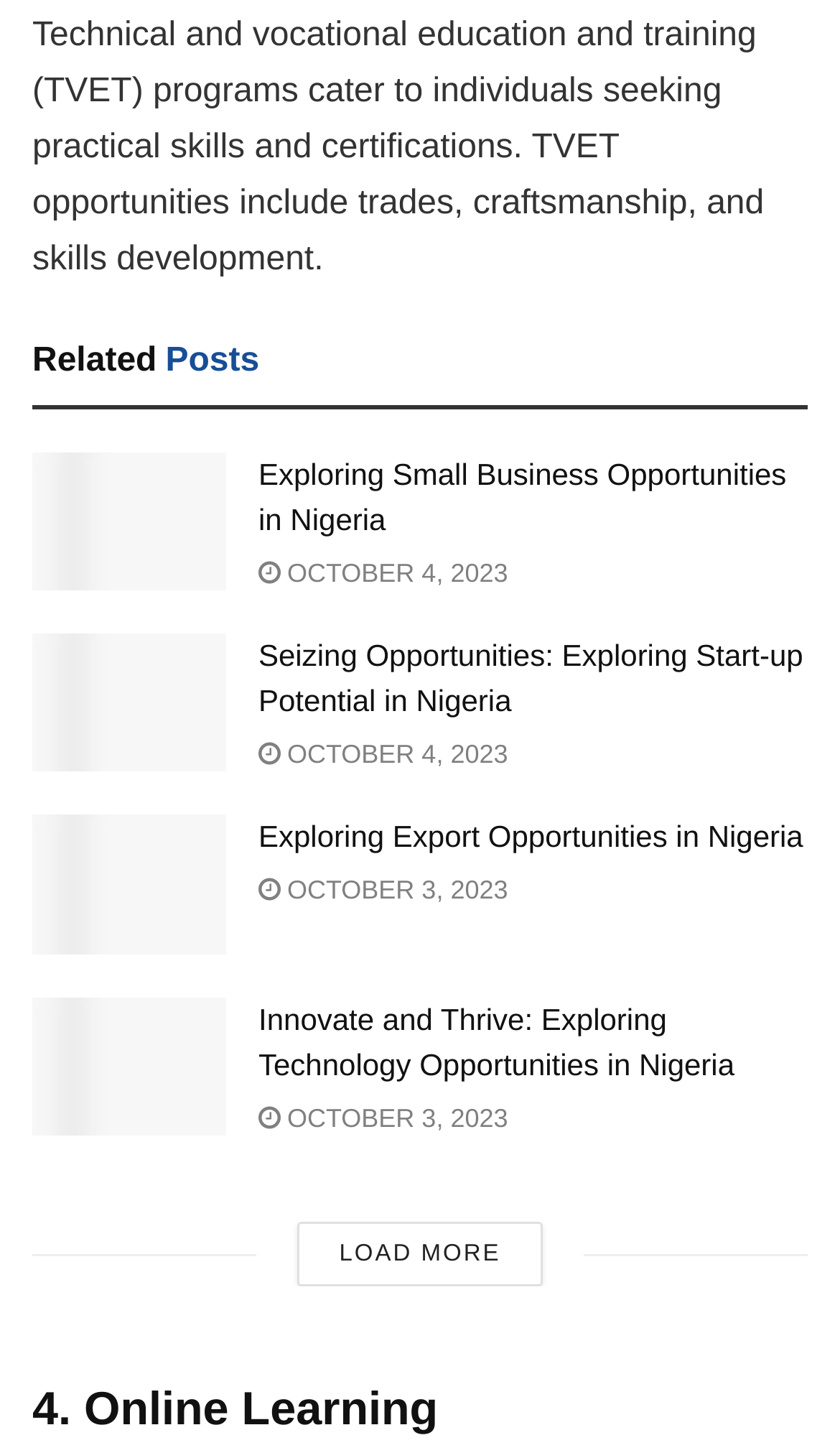Identify the bounding box of the UI element that matches this description: "Exploring Export Opportunities in Nigeria".

[0.308, 0.564, 0.956, 0.588]